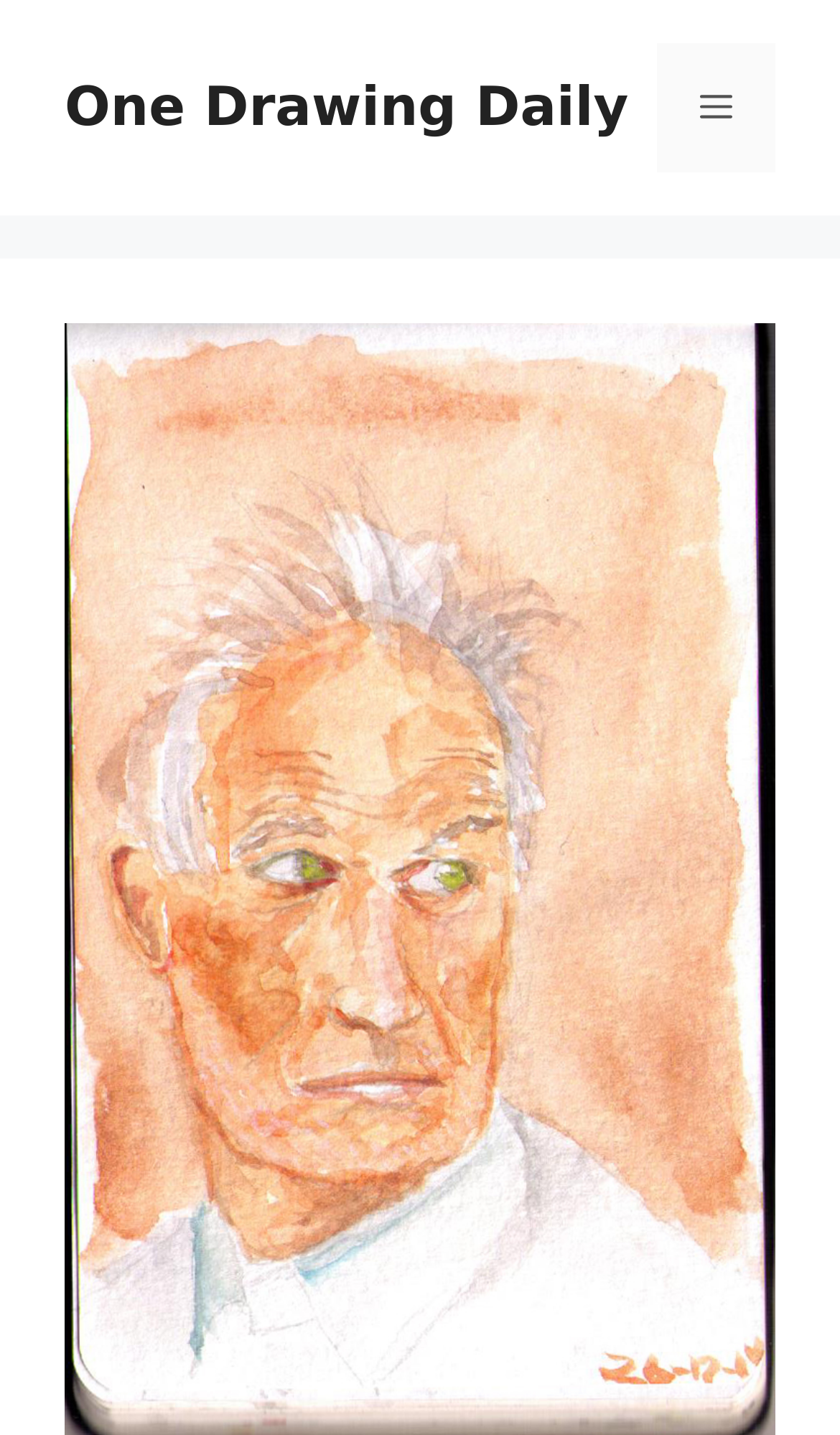Identify the bounding box for the described UI element. Provide the coordinates in (top-left x, top-left y, bottom-right x, bottom-right y) format with values ranging from 0 to 1: Menu

[0.782, 0.03, 0.923, 0.12]